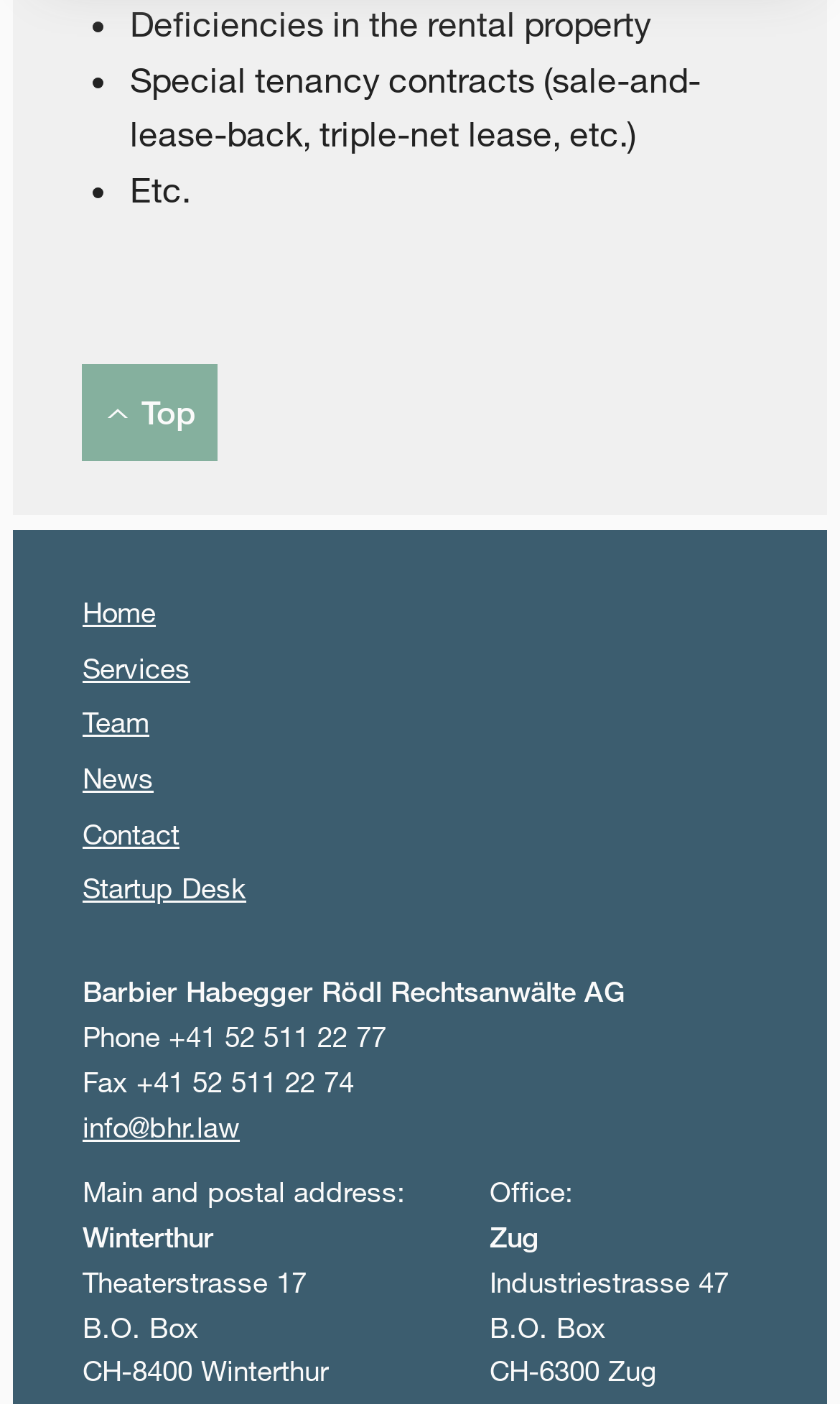Find the bounding box coordinates of the element's region that should be clicked in order to follow the given instruction: "Click on 'info@bhr.law'". The coordinates should consist of four float numbers between 0 and 1, i.e., [left, top, right, bottom].

[0.098, 0.787, 0.285, 0.819]